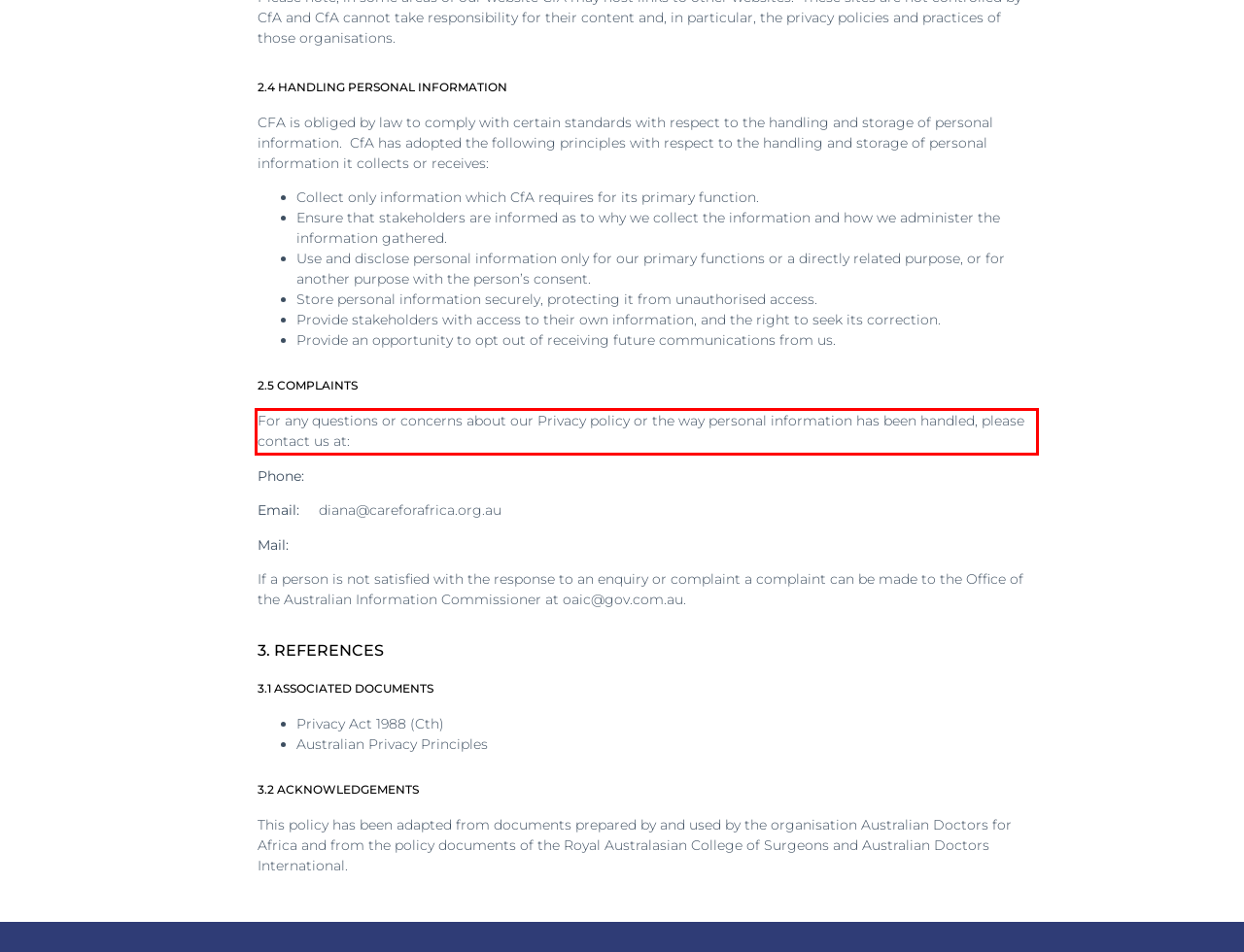You have a screenshot of a webpage where a UI element is enclosed in a red rectangle. Perform OCR to capture the text inside this red rectangle.

For any questions or concerns about our Privacy policy or the way personal information has been handled, please contact us at: